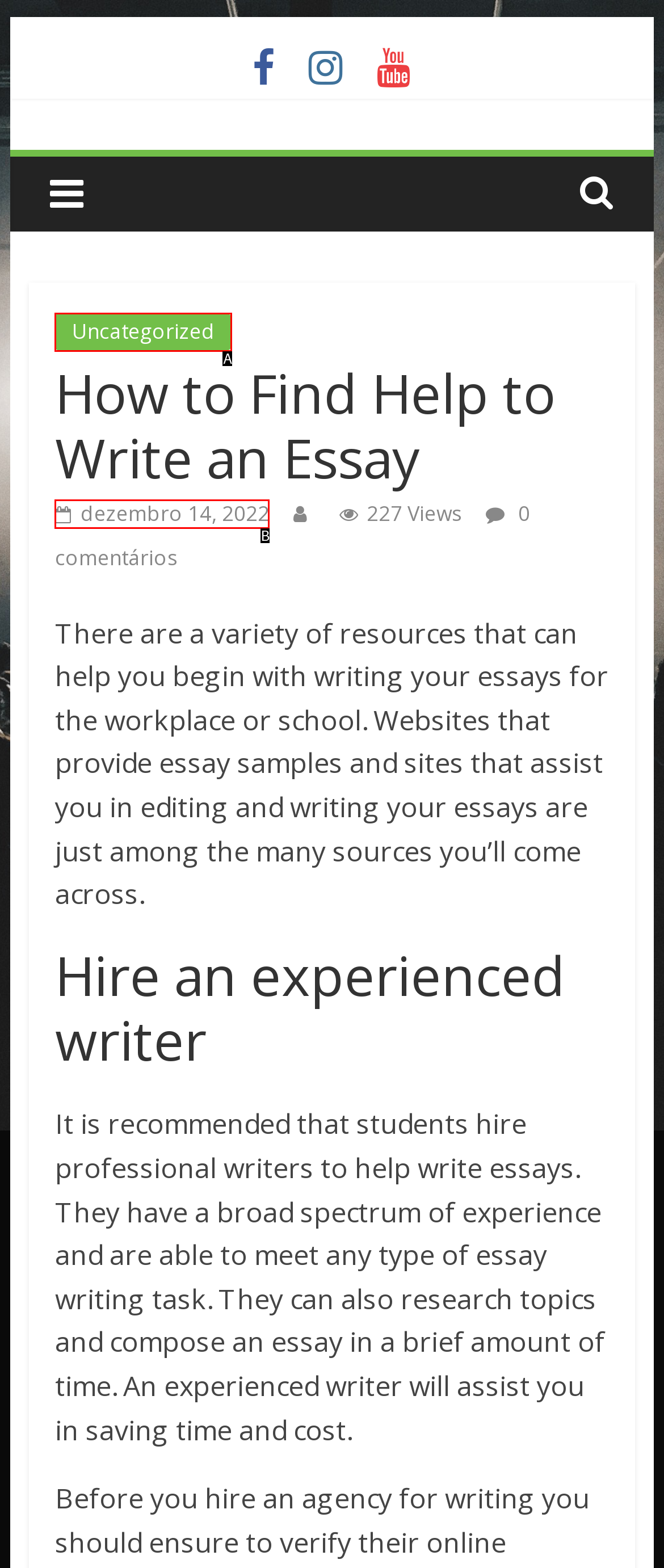Determine which HTML element matches the given description: dezembro 14, 2022. Provide the corresponding option's letter directly.

B